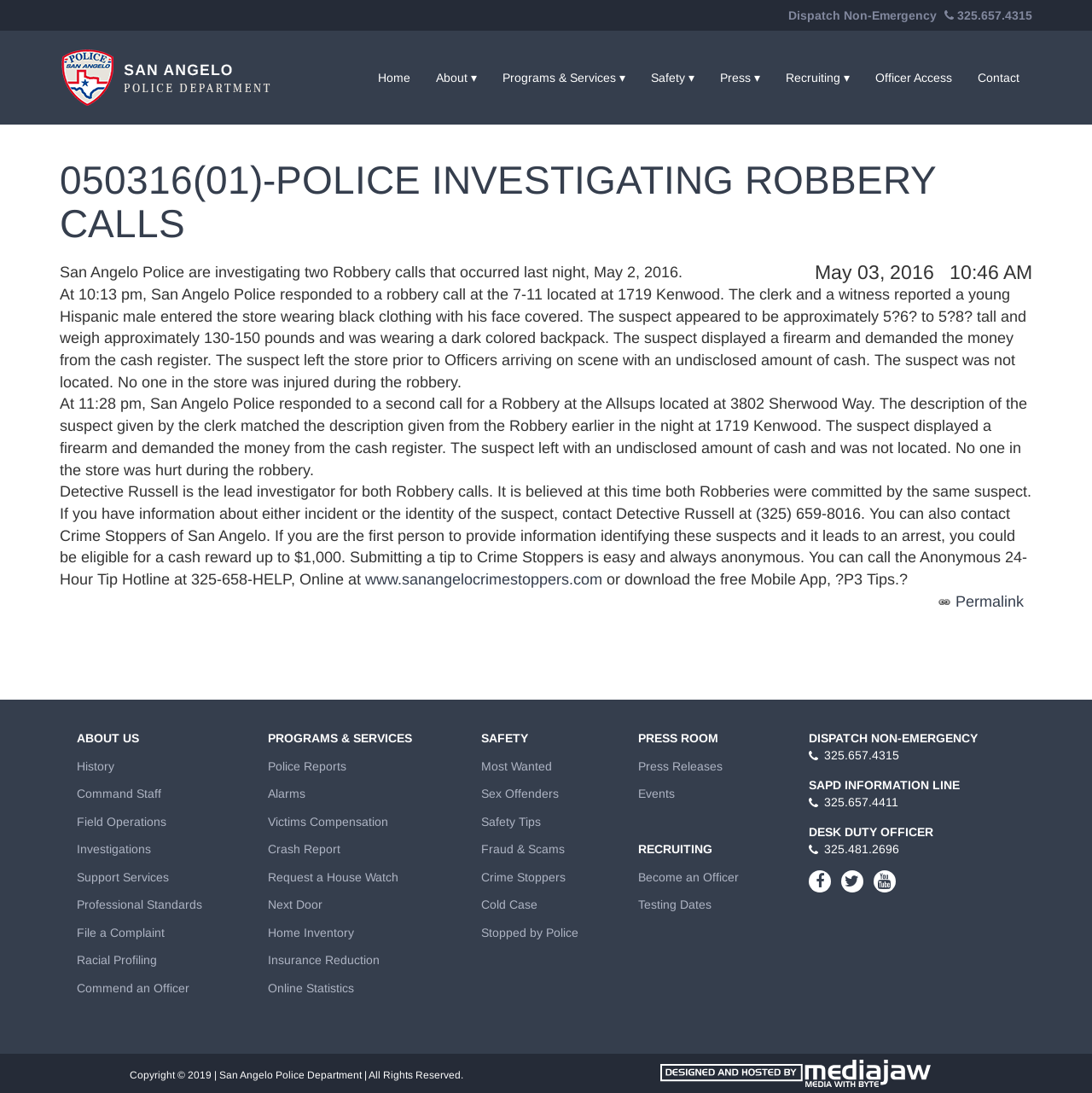Using the details in the image, give a detailed response to the question below:
What is the link to report a crime anonymously?

I found the link by looking at the static text element 'If you have information about either incident or the identity of the suspect, contact Detective Russell at (325) 659-8016. You can also contact Crime Stoppers of San Angelo.' and the link 'www.sanangelocrimestoppers.com' located below it.